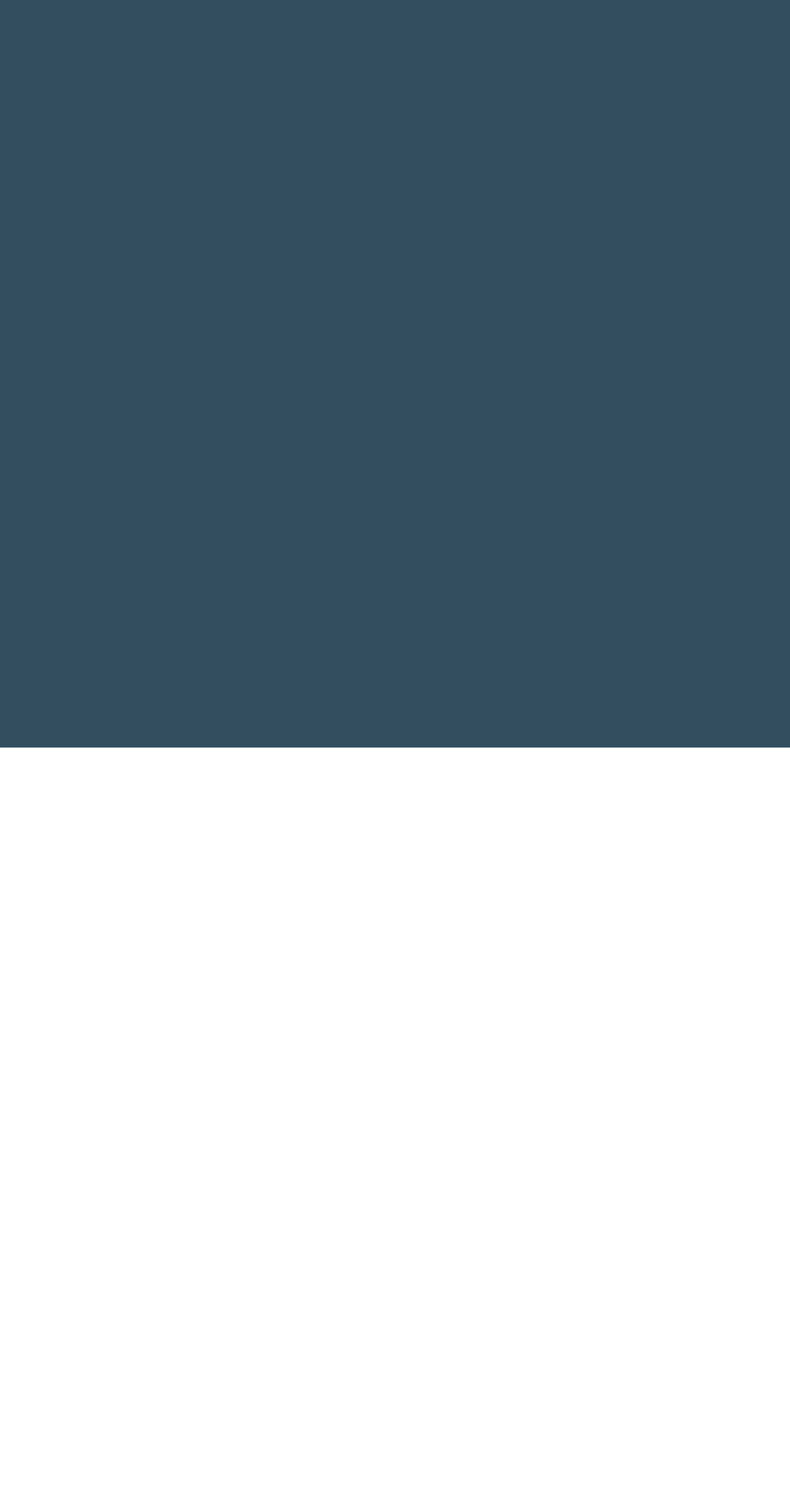Respond to the question with just a single word or phrase: 
What services are offered by BC Cleaning Services?

Carpet Cleaning, Hardfloor Cleaning